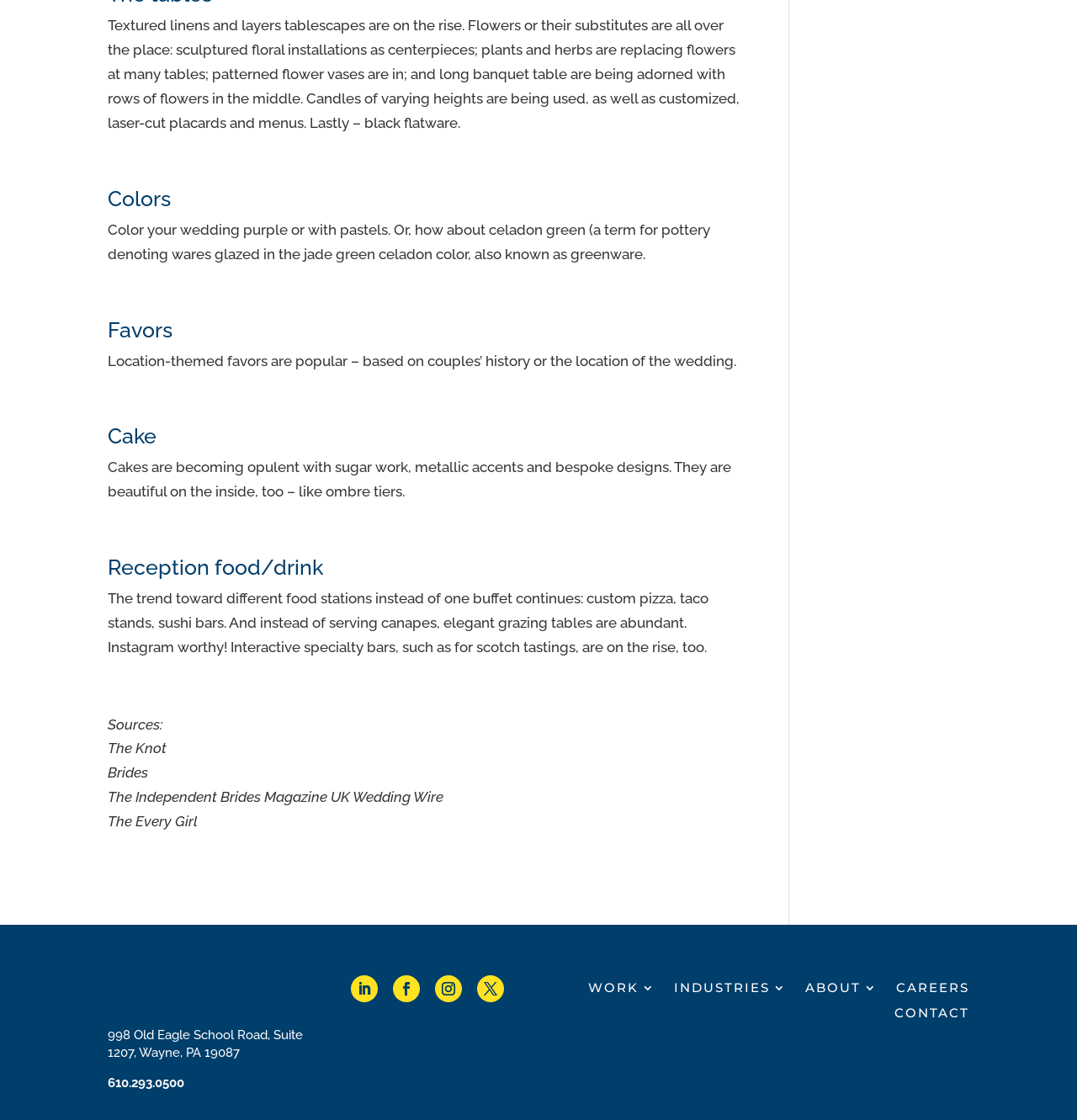Based on what you see in the screenshot, provide a thorough answer to this question: What is a popular trend in wedding reception food?

The webpage mentions that 'The trend toward different food stations instead of one buffet continues' which suggests that food stations are a popular trend in wedding reception food.